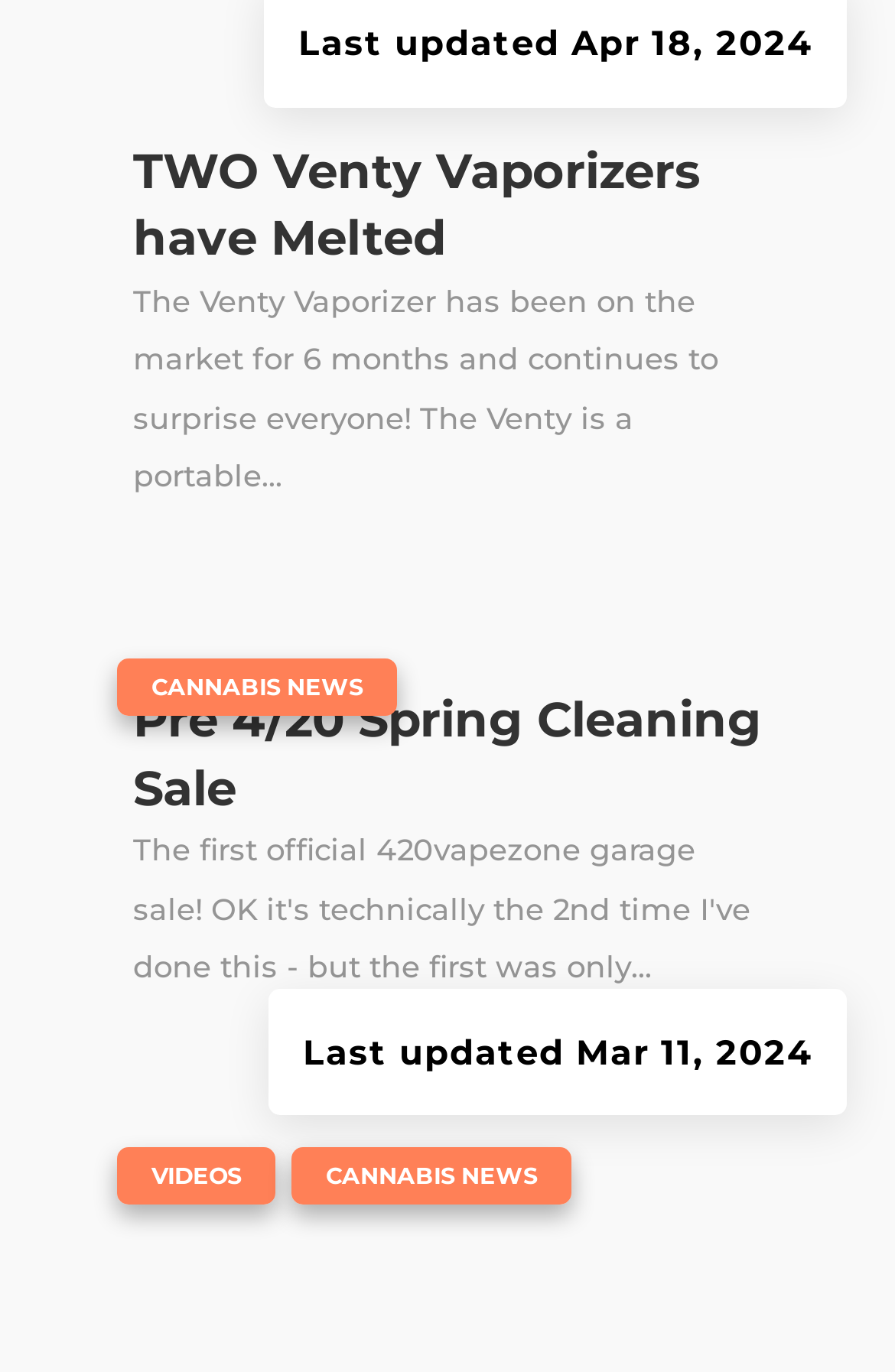Provide the bounding box coordinates of the UI element that matches the description: "Videos".

[0.131, 0.837, 0.308, 0.879]